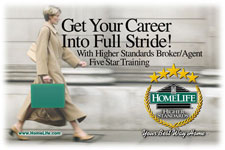What rating is highlighted in the image?
Based on the image, respond with a single word or phrase.

Five-star